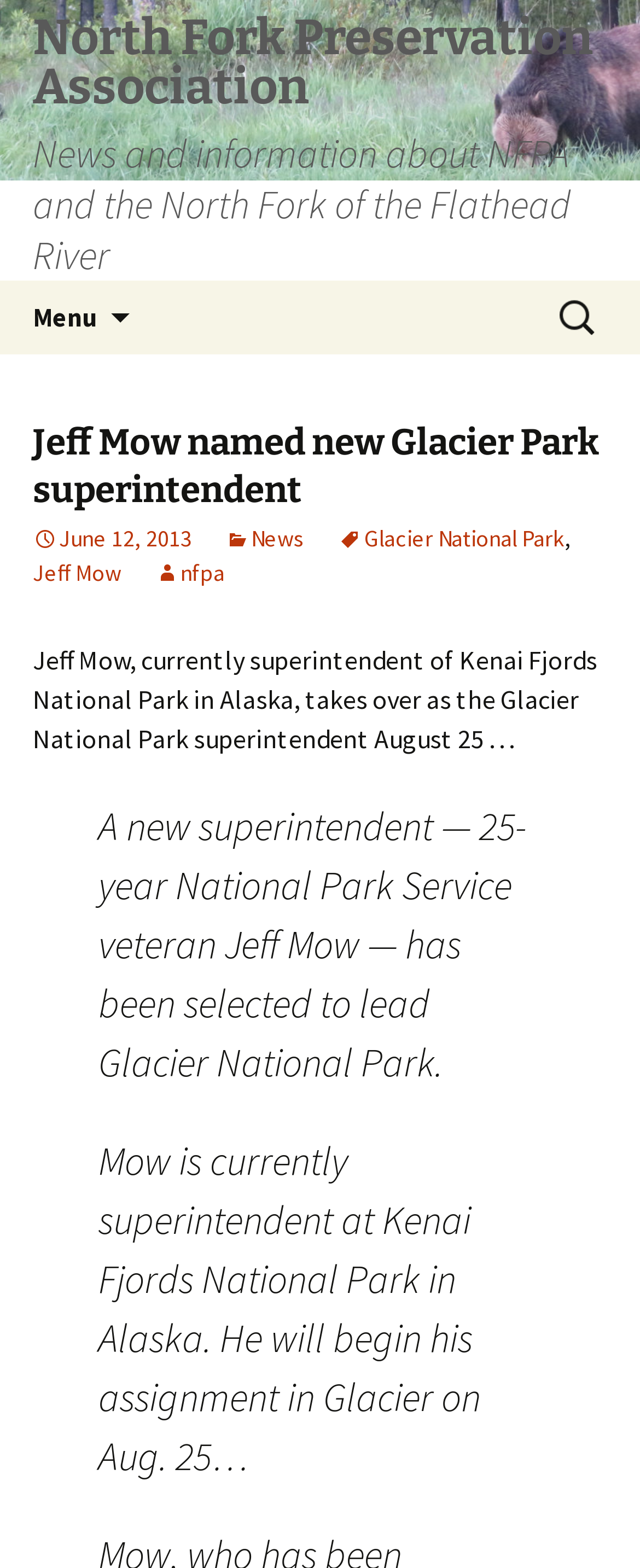Kindly determine the bounding box coordinates for the area that needs to be clicked to execute this instruction: "Search for something".

[0.862, 0.18, 0.949, 0.225]